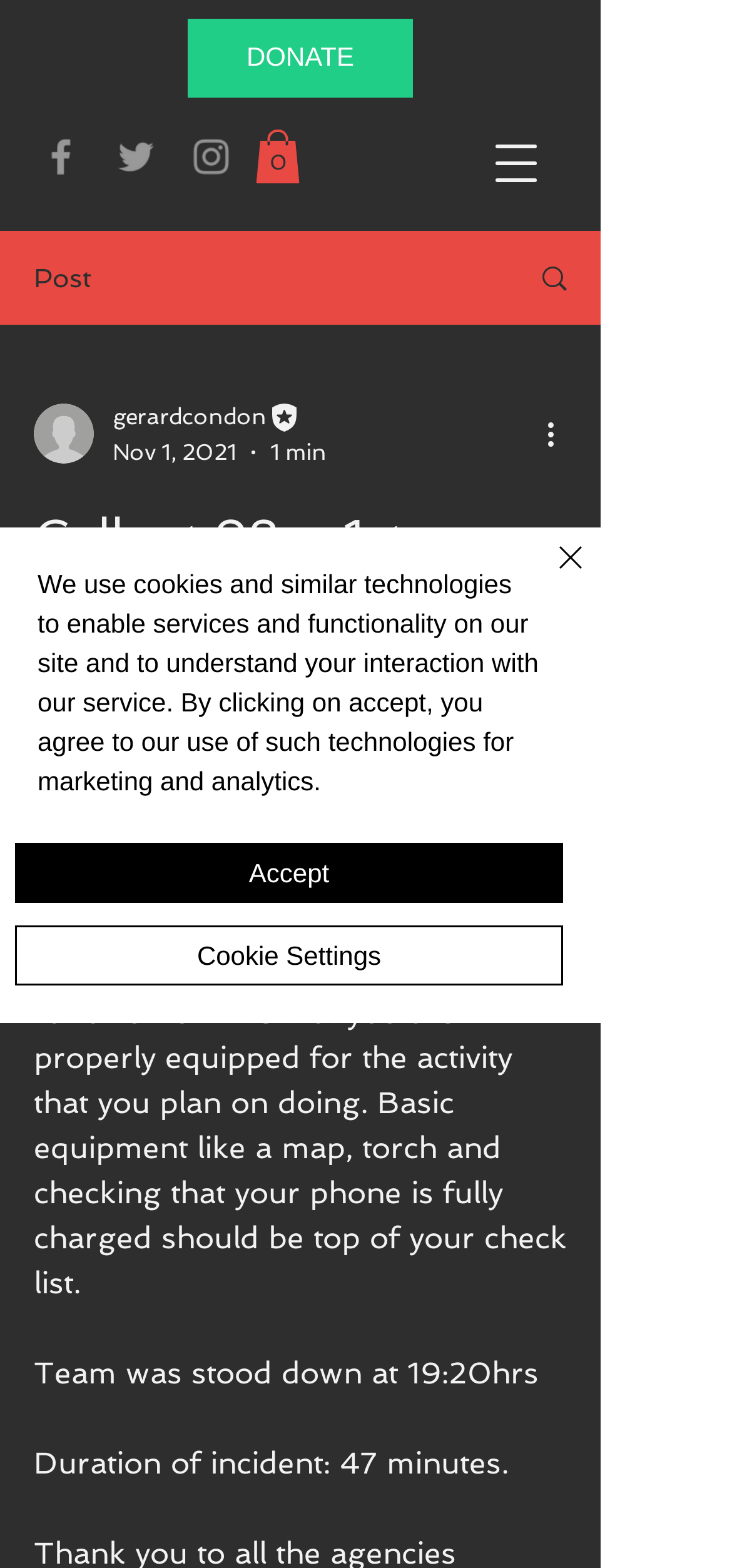Find the bounding box coordinates for the element that must be clicked to complete the instruction: "View cart". The coordinates should be four float numbers between 0 and 1, indicated as [left, top, right, bottom].

[0.349, 0.083, 0.41, 0.117]